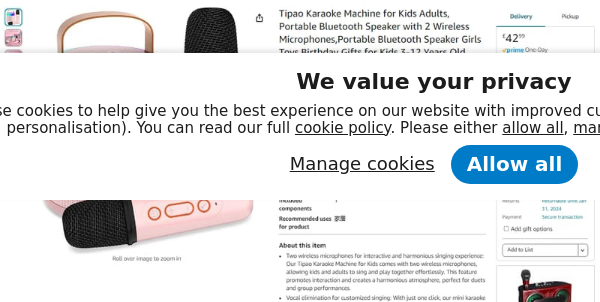Paint a vivid picture with your description of the image.

The image features a Tipao Karaoke Machine designed for both kids and adults, showcasing its portable design with two wireless microphones. You can see elements of the product itself, notably the inviting pink color and accessible controls, perfect for interactive singing sessions. Surrounding the karaoke machine are textual elements emphasizing its features, including its capability to facilitate harmonious duets and its vocal elimination function for personalized singing experiences. Additional promotional content highlights the product’s practical advantages, such as enhanced audio performance through multiple speakers. In the foreground, there is an overlay message regarding privacy and cookie usage on the website, reflecting a commitment to user experience.